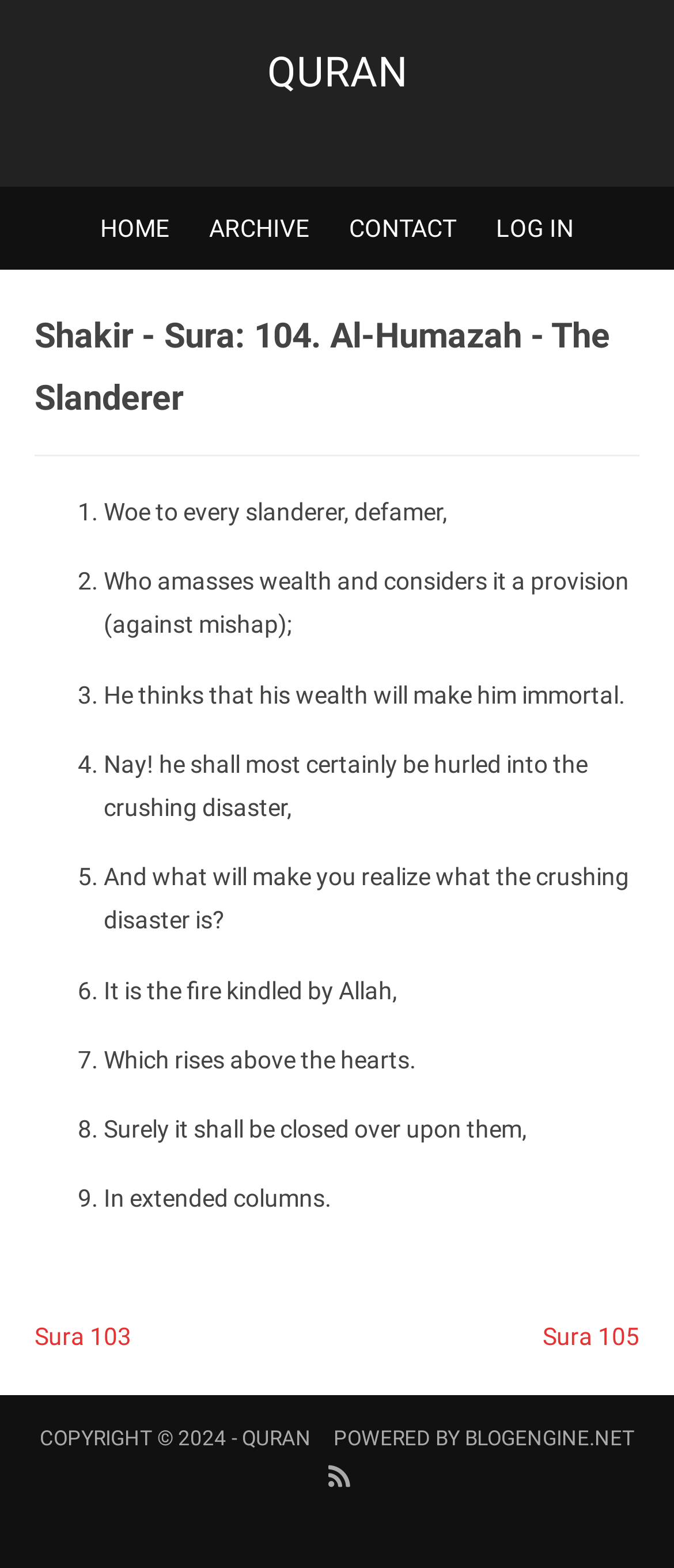From the details in the image, provide a thorough response to the question: How many verses are there in this sura?

The number of verses can be determined by counting the ListMarkers, which are numbered from 1 to 9, each corresponding to a verse in the sura.